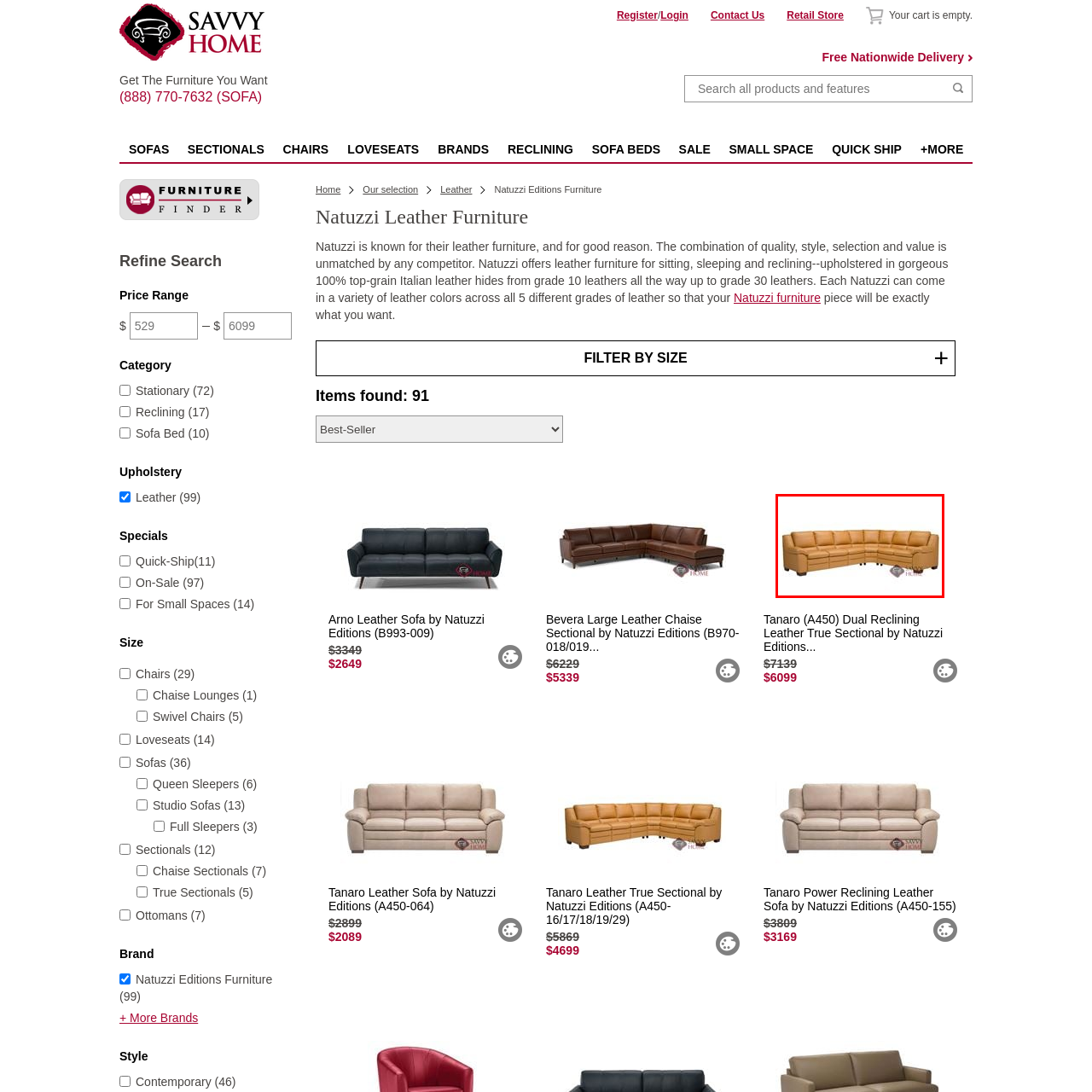Compose a thorough description of the image encased in the red perimeter.

This image showcases the Bevera Large Leather Chaise Sectional by Natuzzi Editions, recognized for its contemporary design and luxurious comfort. The sectional features a warm, caramel leather upholstery that adds a touch of elegance to any living space. Designed with wide, plush seating and distinguished by its clean lines, this sectional provides ample room for relaxation and gatherings. The carefully crafted details, including subtle stitching and sleek armrests, enhance its modern aesthetic. Ideal for those looking to upgrade their home with stylish yet functional furniture, the Bevera sectional proves to be a perfect choice for both style and comfort.